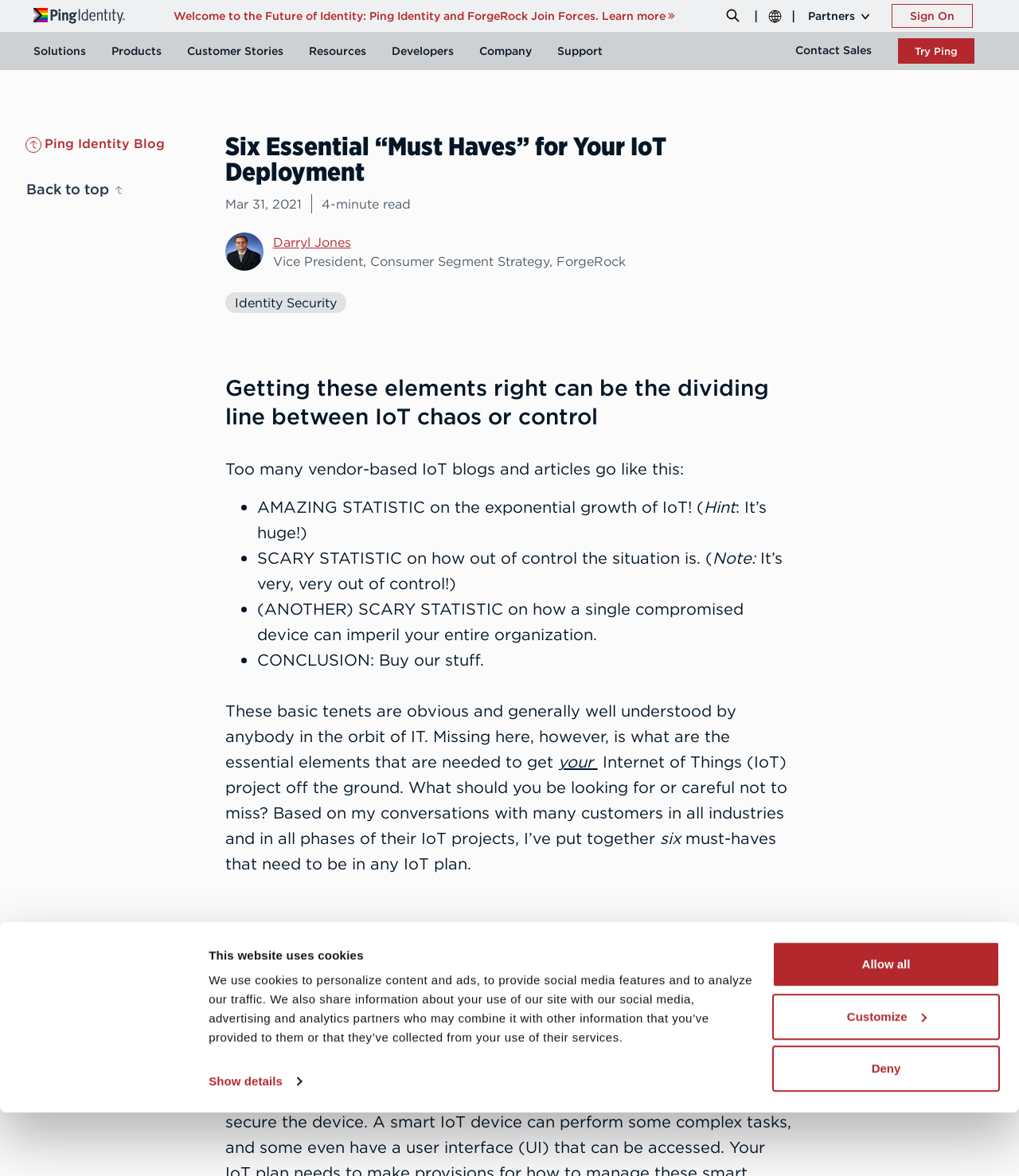Provide the bounding box coordinates of the area you need to click to execute the following instruction: "View blog homepage".

[0.025, 0.114, 0.183, 0.13]